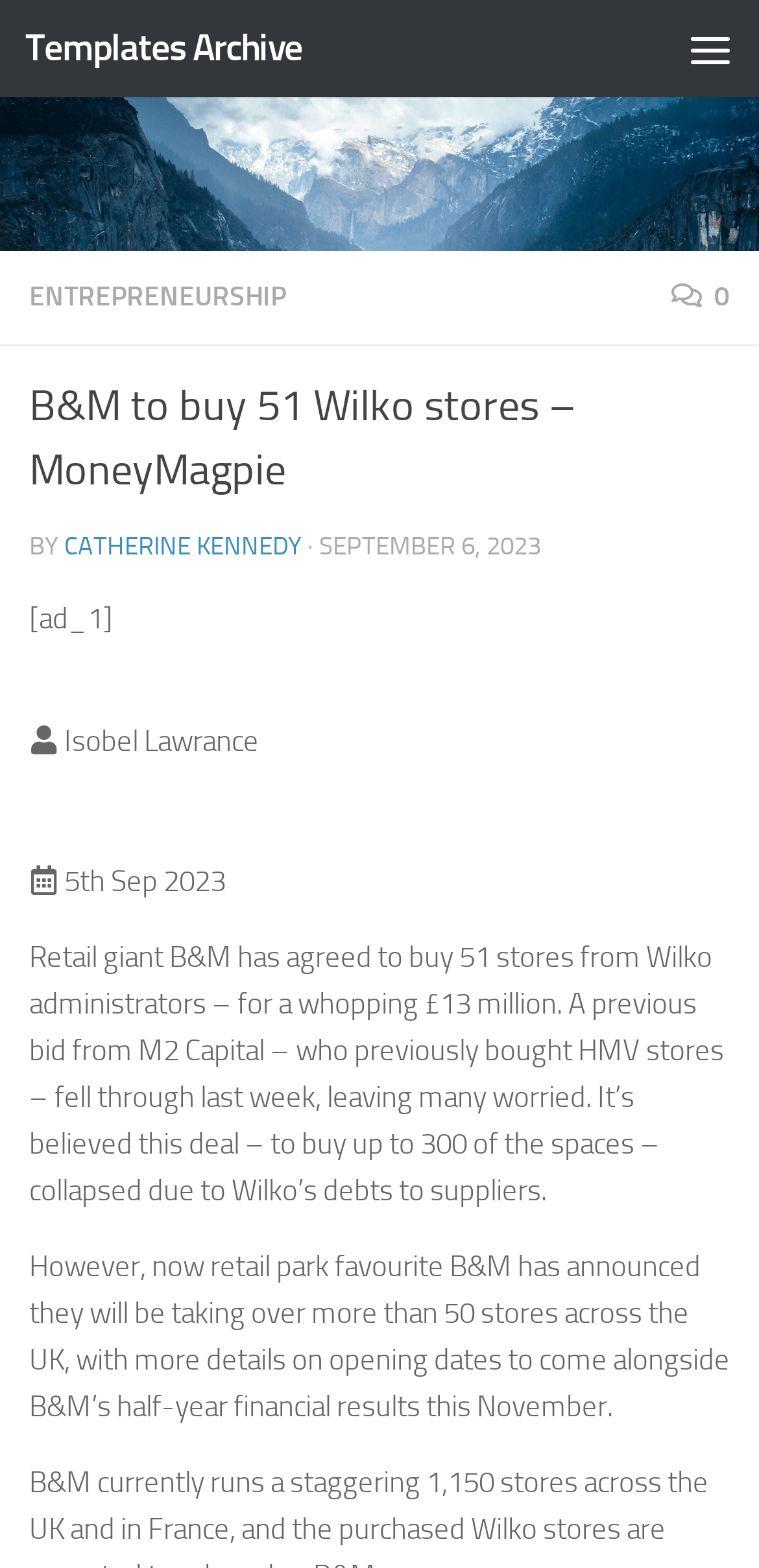How much did B&M pay for the Wilko stores?
Carefully examine the image and provide a detailed answer to the question.

According to the article, B&M paid £13 million to buy 51 Wilko stores from the administrators.